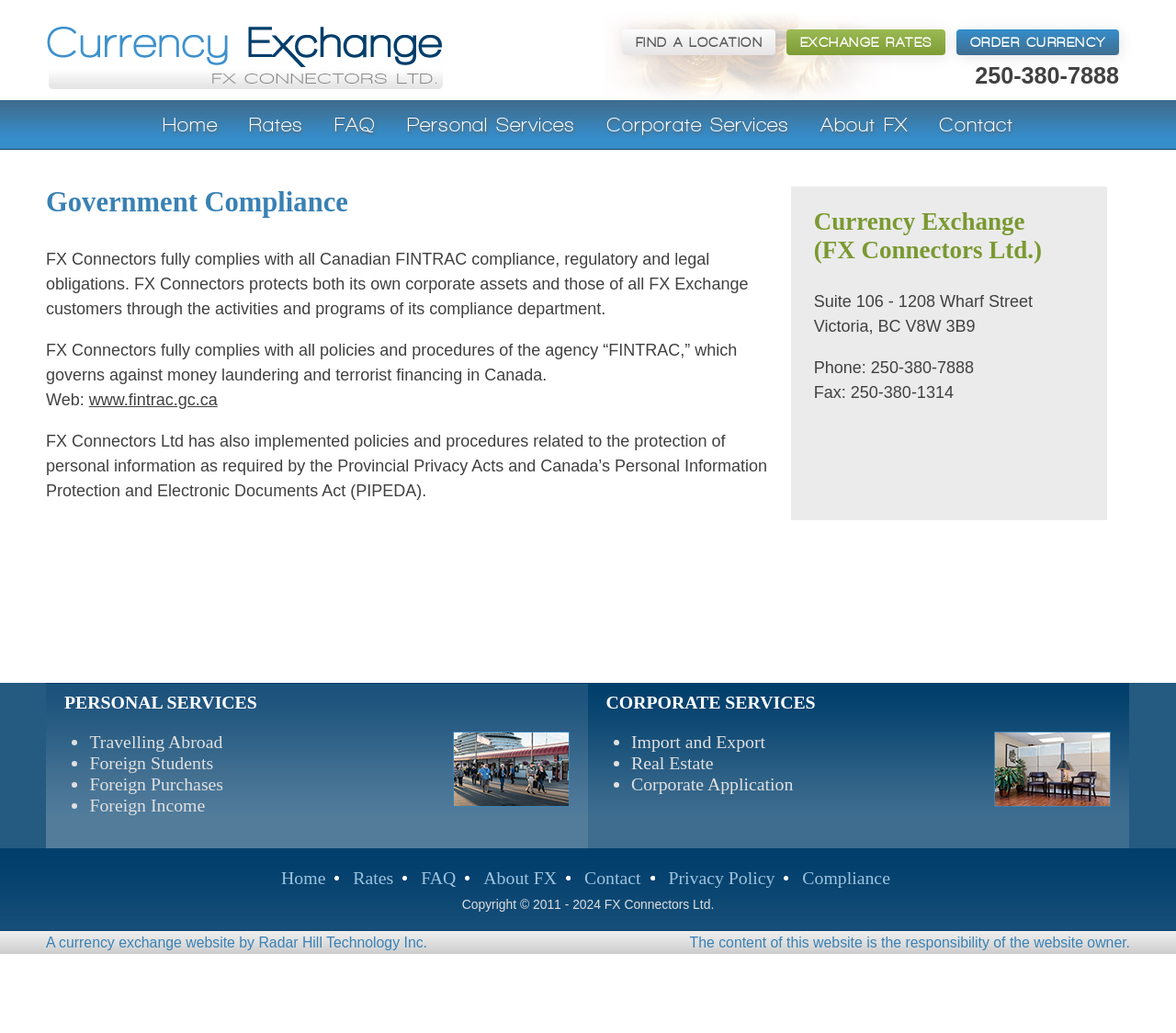Using floating point numbers between 0 and 1, provide the bounding box coordinates in the format (top-left x, top-left y, bottom-right x, bottom-right y). Locate the UI element described here: Personal Services

[0.335, 0.097, 0.5, 0.144]